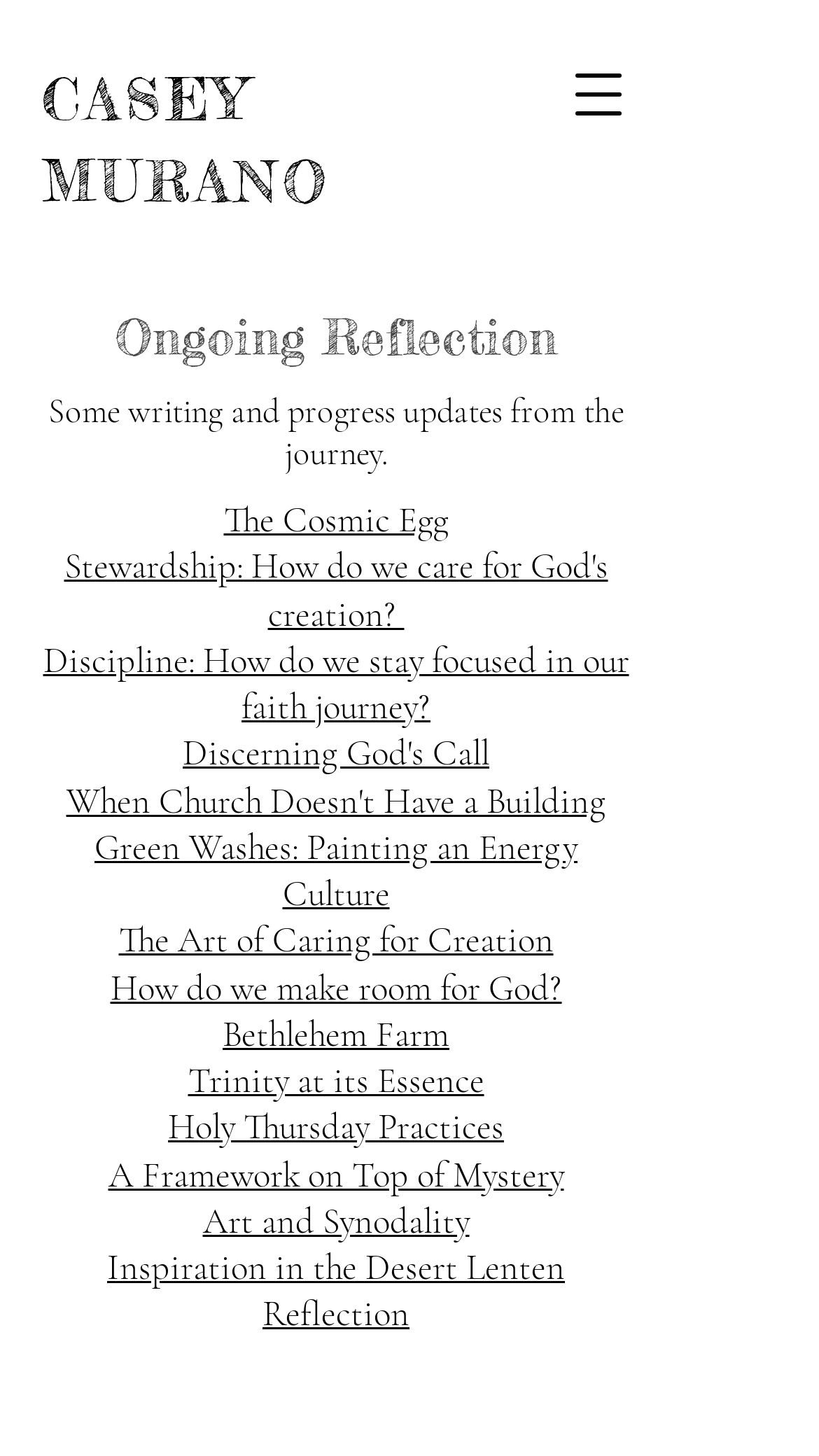Identify the bounding box coordinates of the clickable section necessary to follow the following instruction: "Visit Casey Murano's homepage". The coordinates should be presented as four float numbers from 0 to 1, i.e., [left, top, right, bottom].

[0.051, 0.045, 0.406, 0.149]